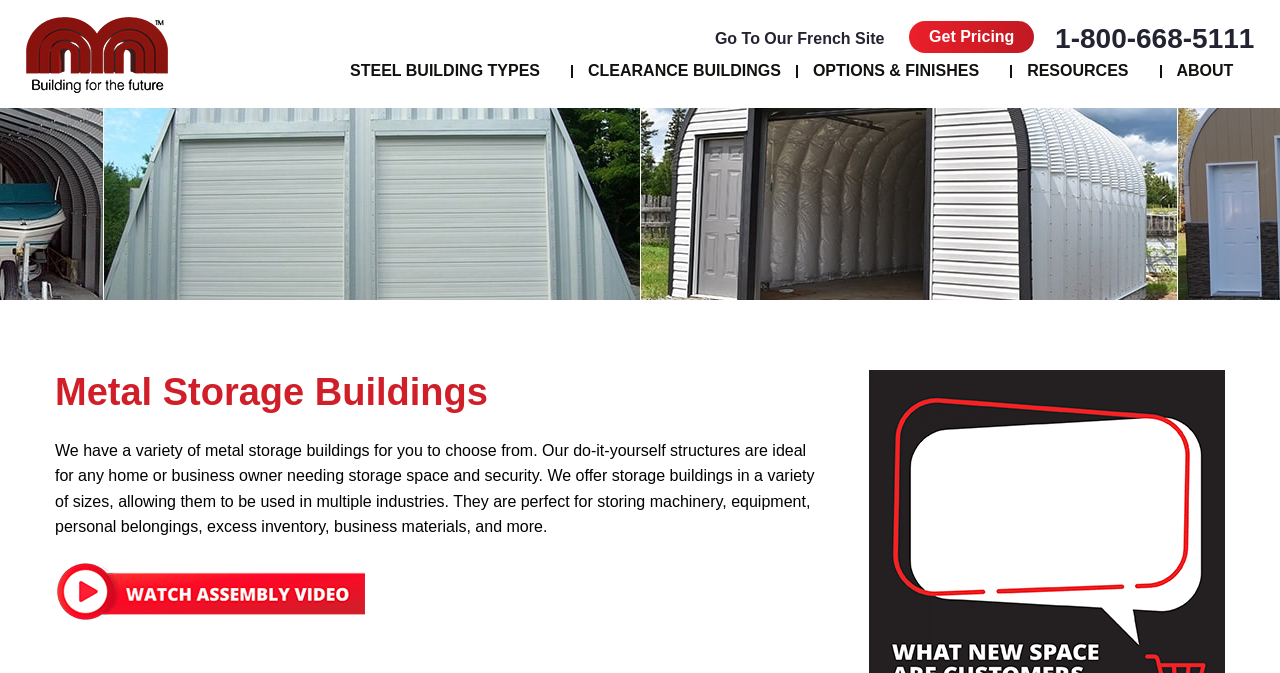Provide the bounding box coordinates of the UI element that matches the description: "Steel Building Types".

[0.273, 0.097, 0.422, 0.116]